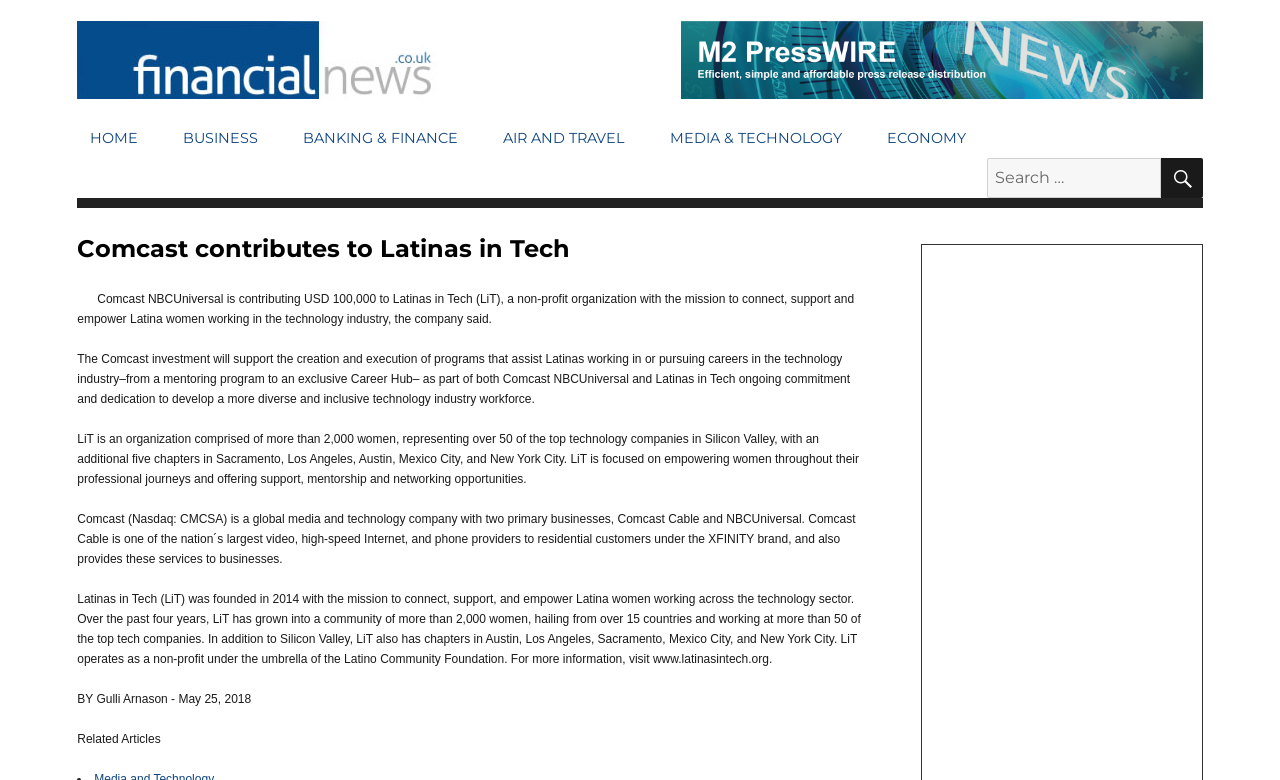What is the author of this article?
Can you offer a detailed and complete answer to this question?

The author of this article is mentioned at the bottom of the webpage, 'BY Gulli Arnason -', indicating that Gulli Arnason is the author of this article.